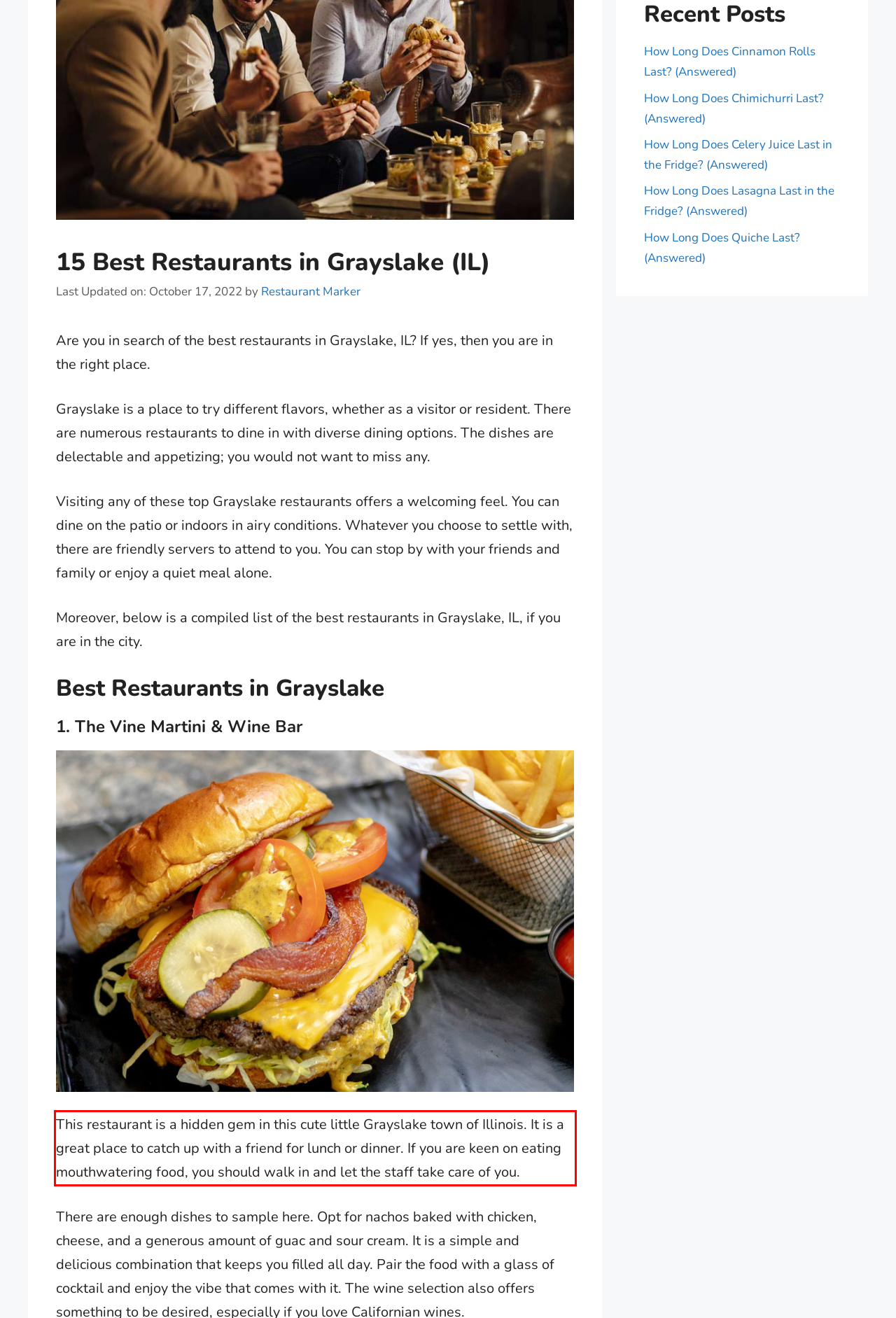You are provided with a screenshot of a webpage that includes a red bounding box. Extract and generate the text content found within the red bounding box.

This restaurant is a hidden gem in this cute little Grayslake town of Illinois. It is a great place to catch up with a friend for lunch or dinner. If you are keen on eating mouthwatering food, you should walk in and let the staff take care of you.